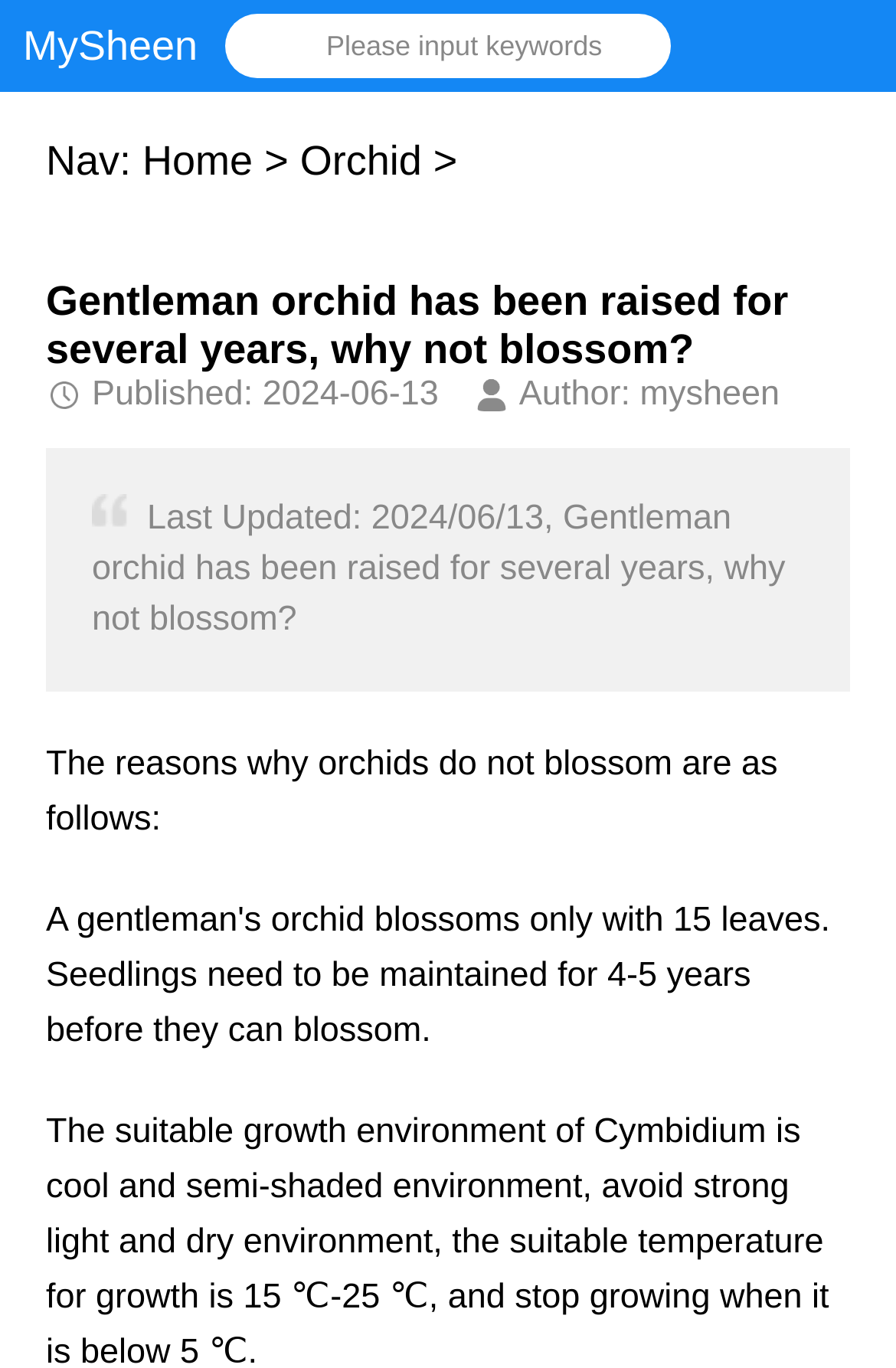Use a single word or phrase to answer the question: 
What is the category of the current page?

Orchid